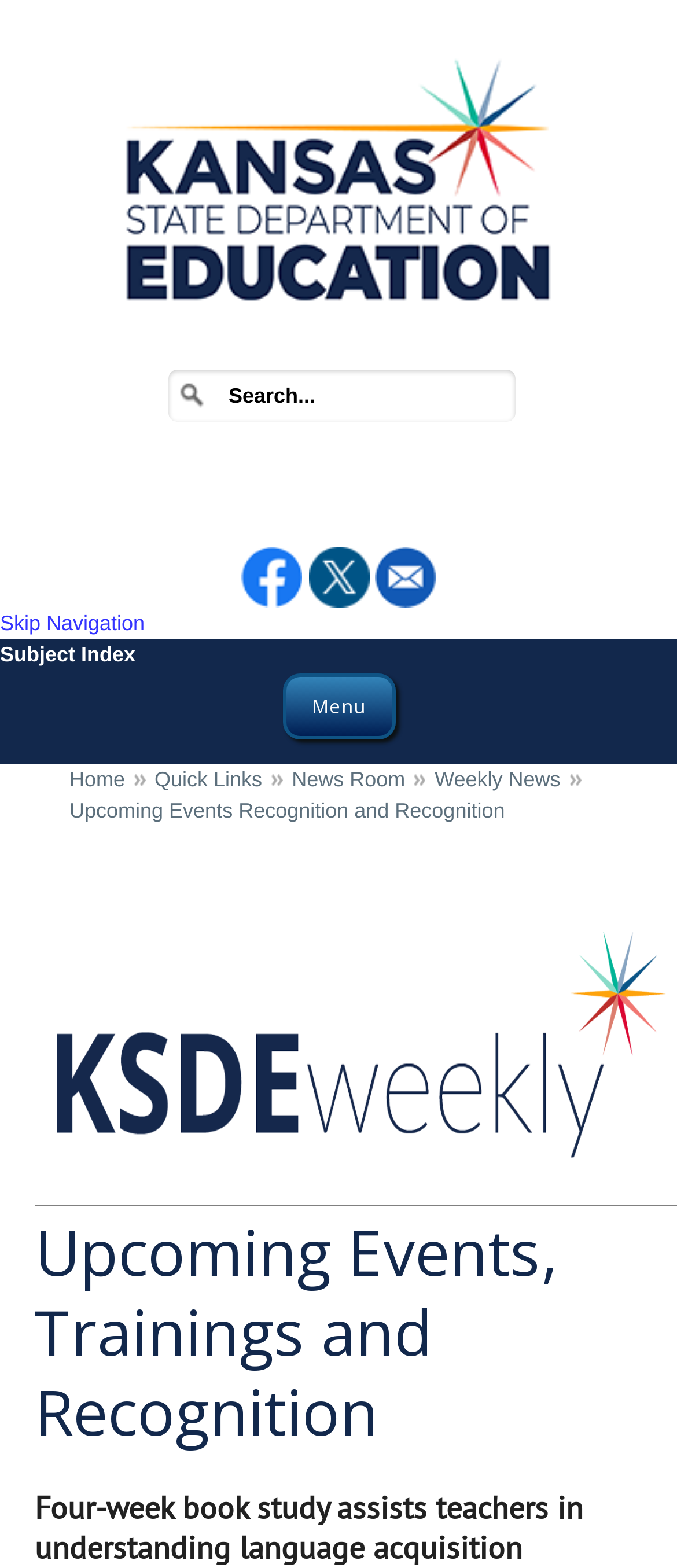What is the last link in the top navigation menu? Observe the screenshot and provide a one-word or short phrase answer.

Weekly News